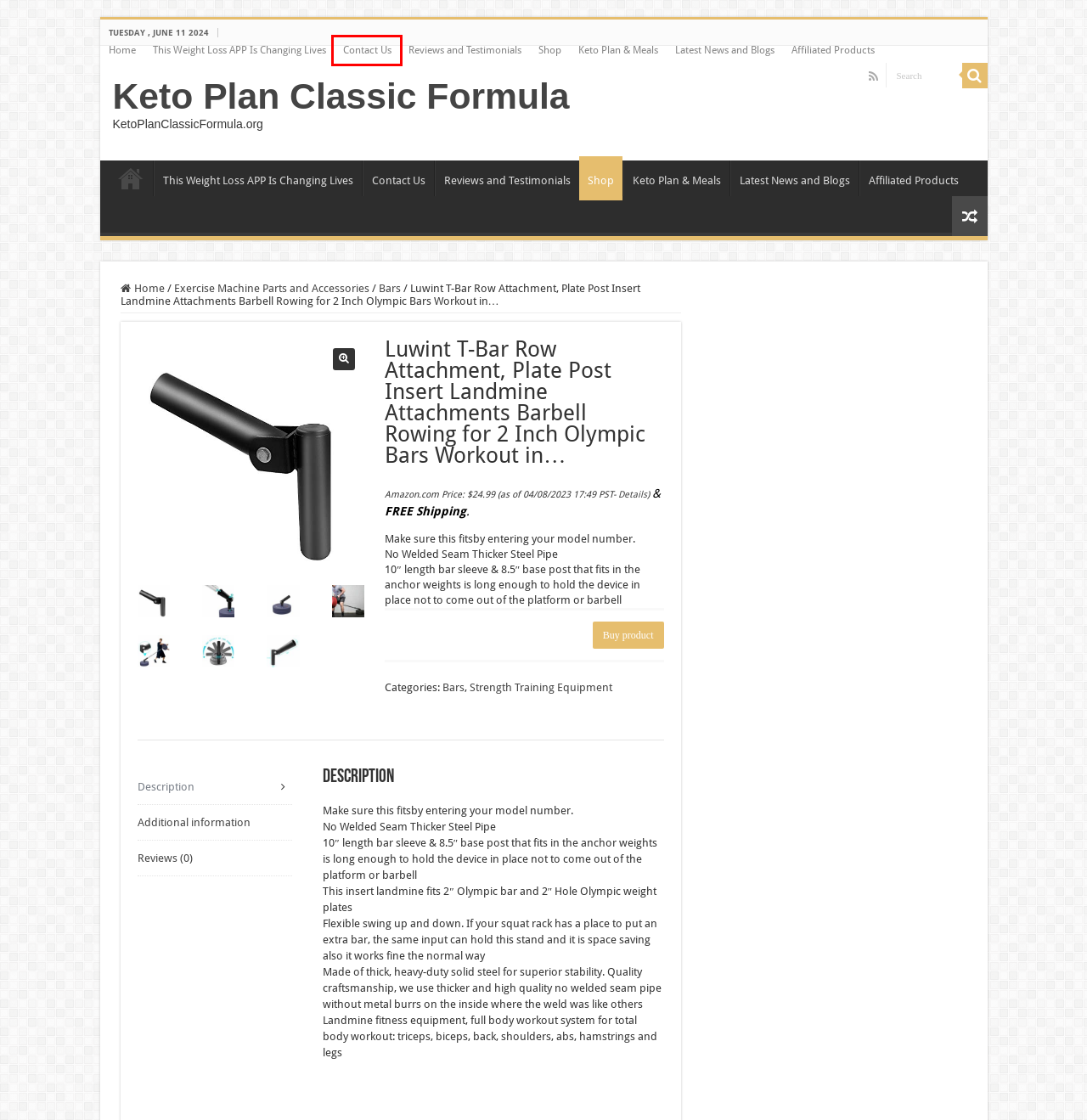Consider the screenshot of a webpage with a red bounding box around an element. Select the webpage description that best corresponds to the new page after clicking the element inside the red bounding box. Here are the candidates:
A. Contact Us - Keto Plan Classic Formula
B. MyJackpot.com - Free online casino slots featuring jackpots!
C. Keto Plan Classic Formula - KetoPlanClassicFormula.org
D. Exercise Machine Parts and Accessories Archives - Keto Plan Classic Formula
E. Latest News and Blogs Archives - Keto Plan Classic Formula
F. Keto Plan & Meals Archives - Keto Plan Classic Formula
G. Affiliated Products Archives - Keto Plan Classic Formula
H. Reviews and Testimonials - Keto Plan Classic Formula

A